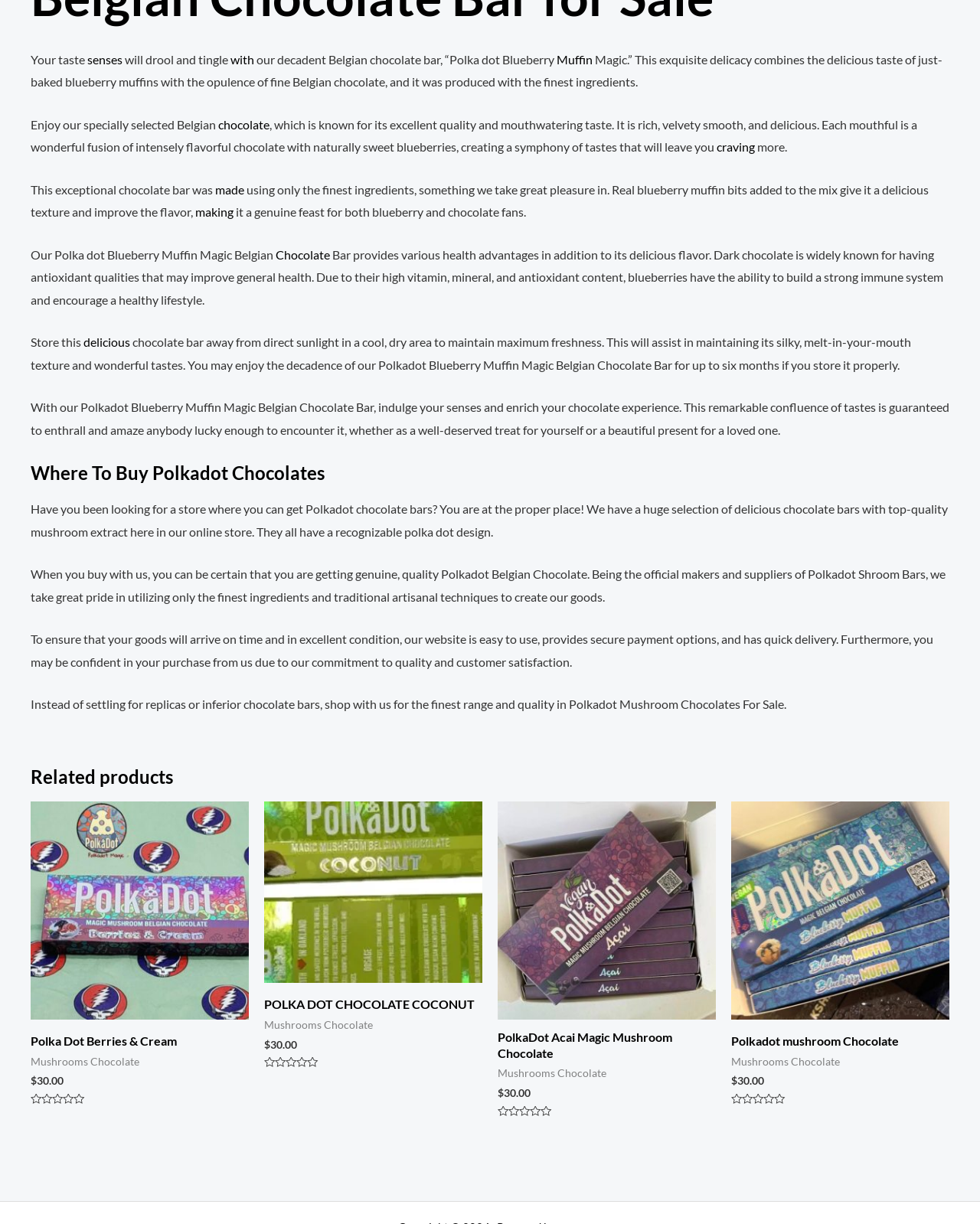Please identify the bounding box coordinates of the clickable region that I should interact with to perform the following instruction: "click on 'chocolate'". The coordinates should be expressed as four float numbers between 0 and 1, i.e., [left, top, right, bottom].

[0.223, 0.095, 0.275, 0.107]